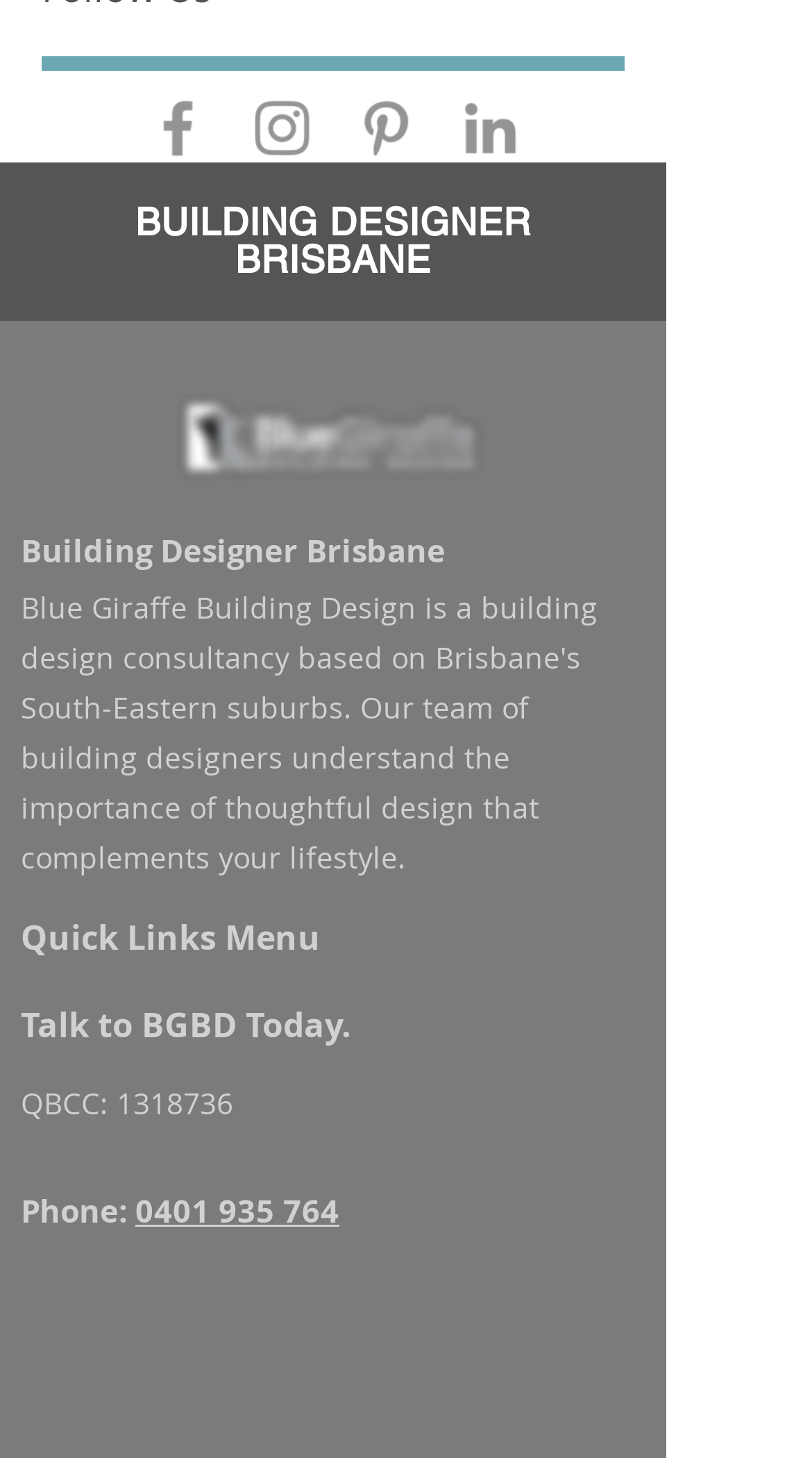Extract the bounding box coordinates for the HTML element that matches this description: "0401 935 764". The coordinates should be four float numbers between 0 and 1, i.e., [left, top, right, bottom].

[0.167, 0.816, 0.418, 0.846]